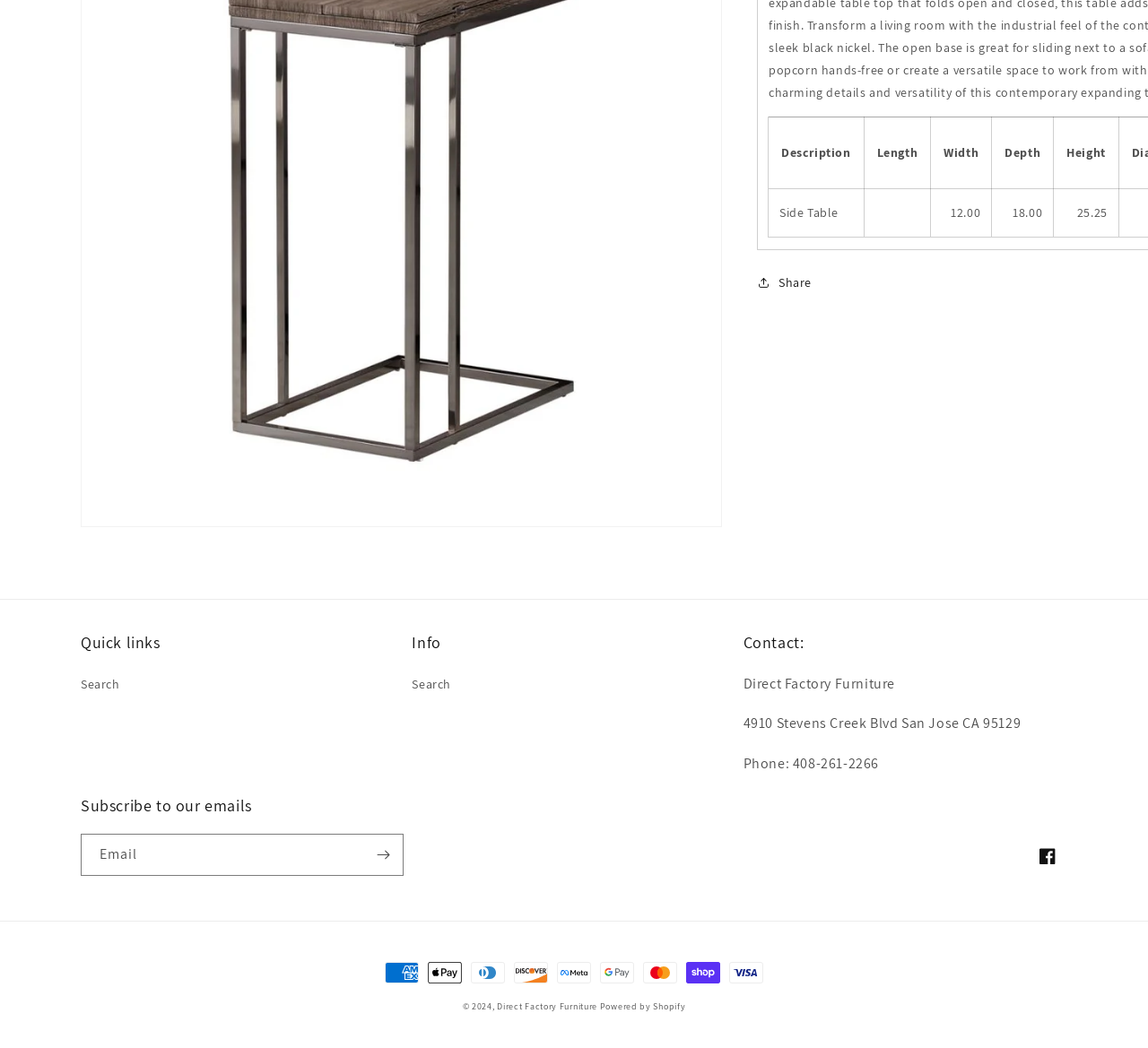What is the phone number?
Make sure to answer the question with a detailed and comprehensive explanation.

I found the phone number by looking at the StaticText element with the text 'Phone: 408-261-2266' located at [0.647, 0.72, 0.766, 0.738].